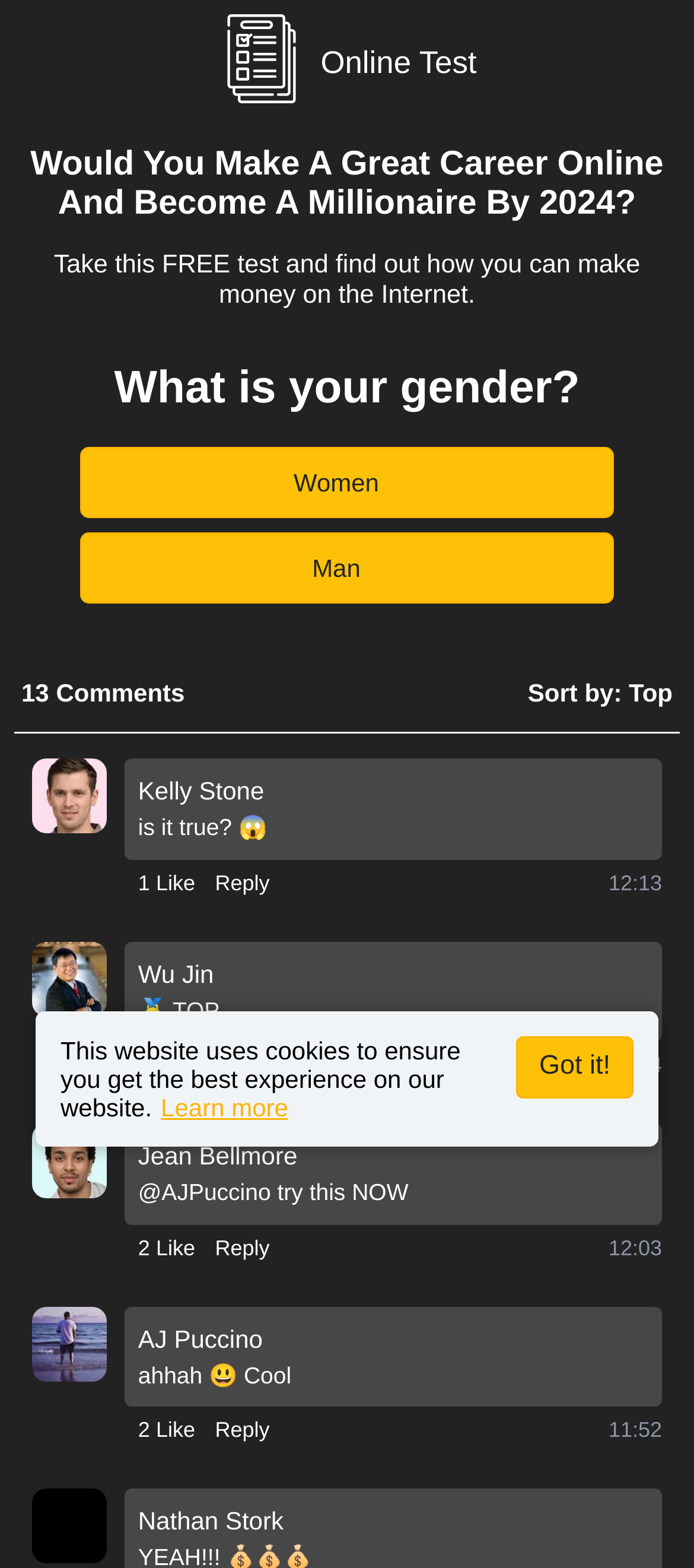Given the description "Man", determine the bounding box of the corresponding UI element.

[0.115, 0.34, 0.885, 0.385]